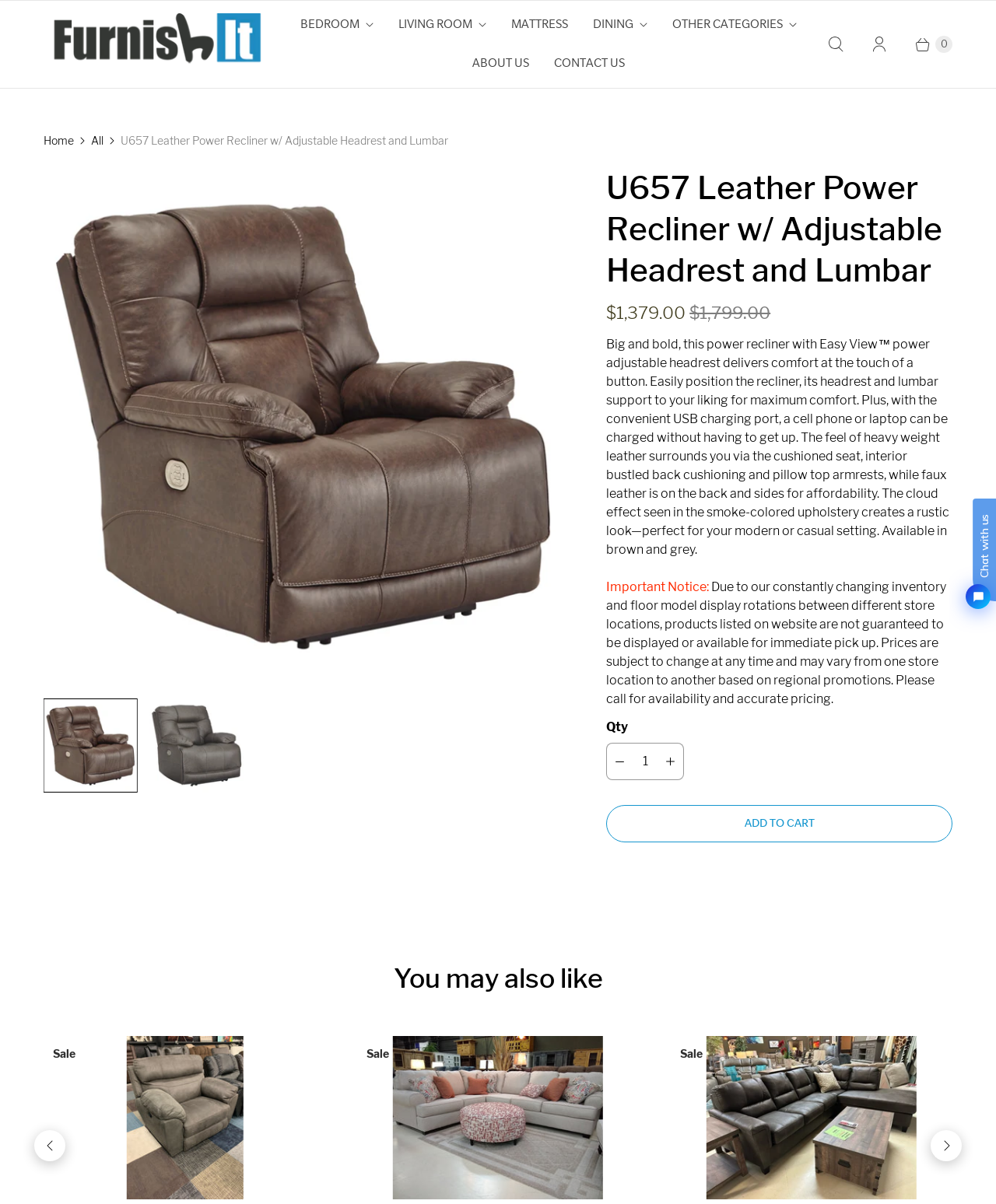What is the purpose of the USB charging port?
Please provide a comprehensive answer based on the details in the screenshot.

The product description mentions that the USB charging port allows users to charge their cell phone or laptop without having to get up from the recliner.